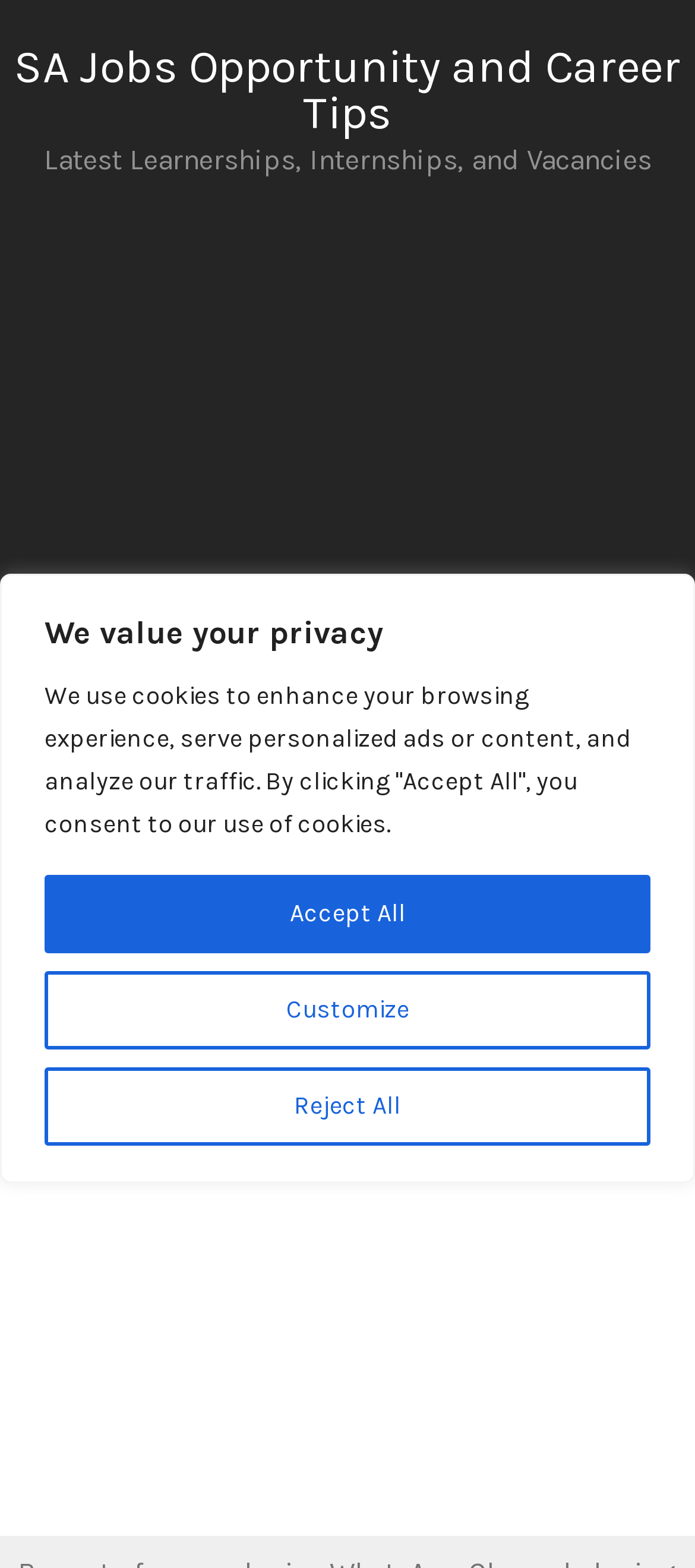Is there a menu button on the webpage?
Provide a detailed answer to the question using information from the image.

I can see a link element with the text ' MENU', which is usually used as a menu button. It has a bounding box coordinate of [0.02, 0.54, 0.436, 0.566].